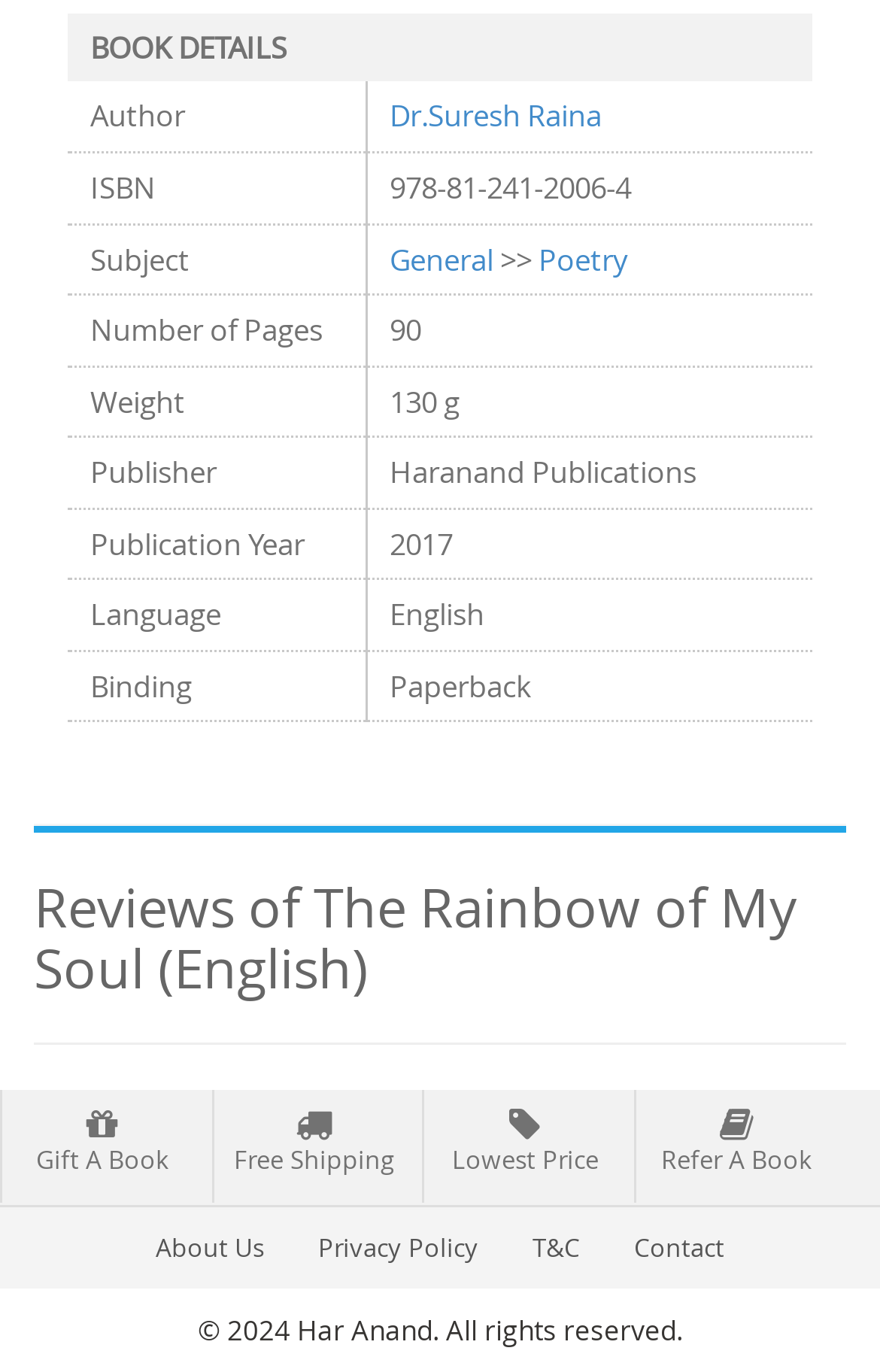Using the webpage screenshot and the element description Dr.Suresh Raina, determine the bounding box coordinates. Specify the coordinates in the format (top-left x, top-left y, bottom-right x, bottom-right y) with values ranging from 0 to 1.

[0.442, 0.07, 0.683, 0.099]